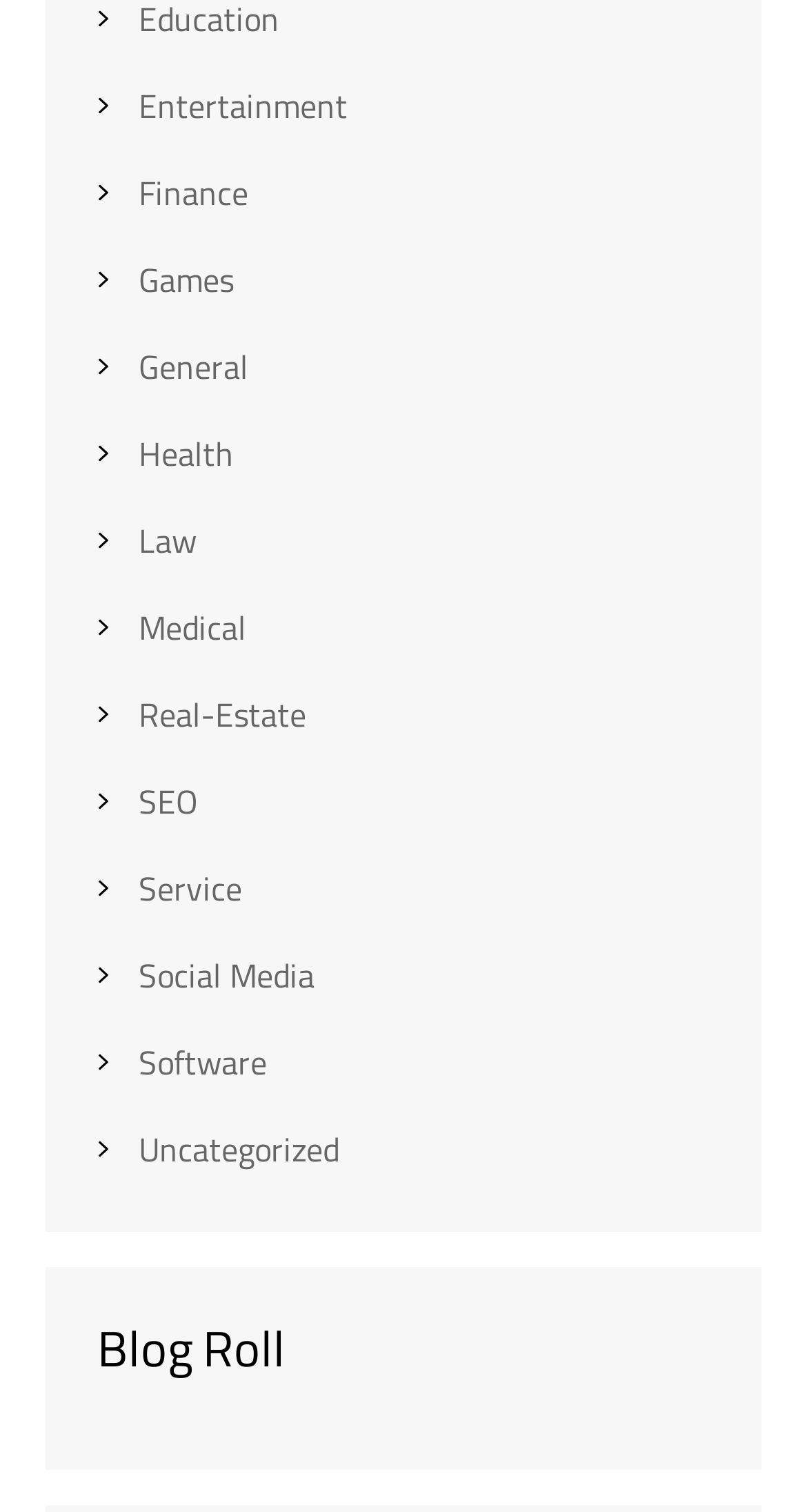Identify the bounding box coordinates for the UI element described as: "Social Media". The coordinates should be provided as four floats between 0 and 1: [left, top, right, bottom].

[0.172, 0.629, 0.39, 0.661]